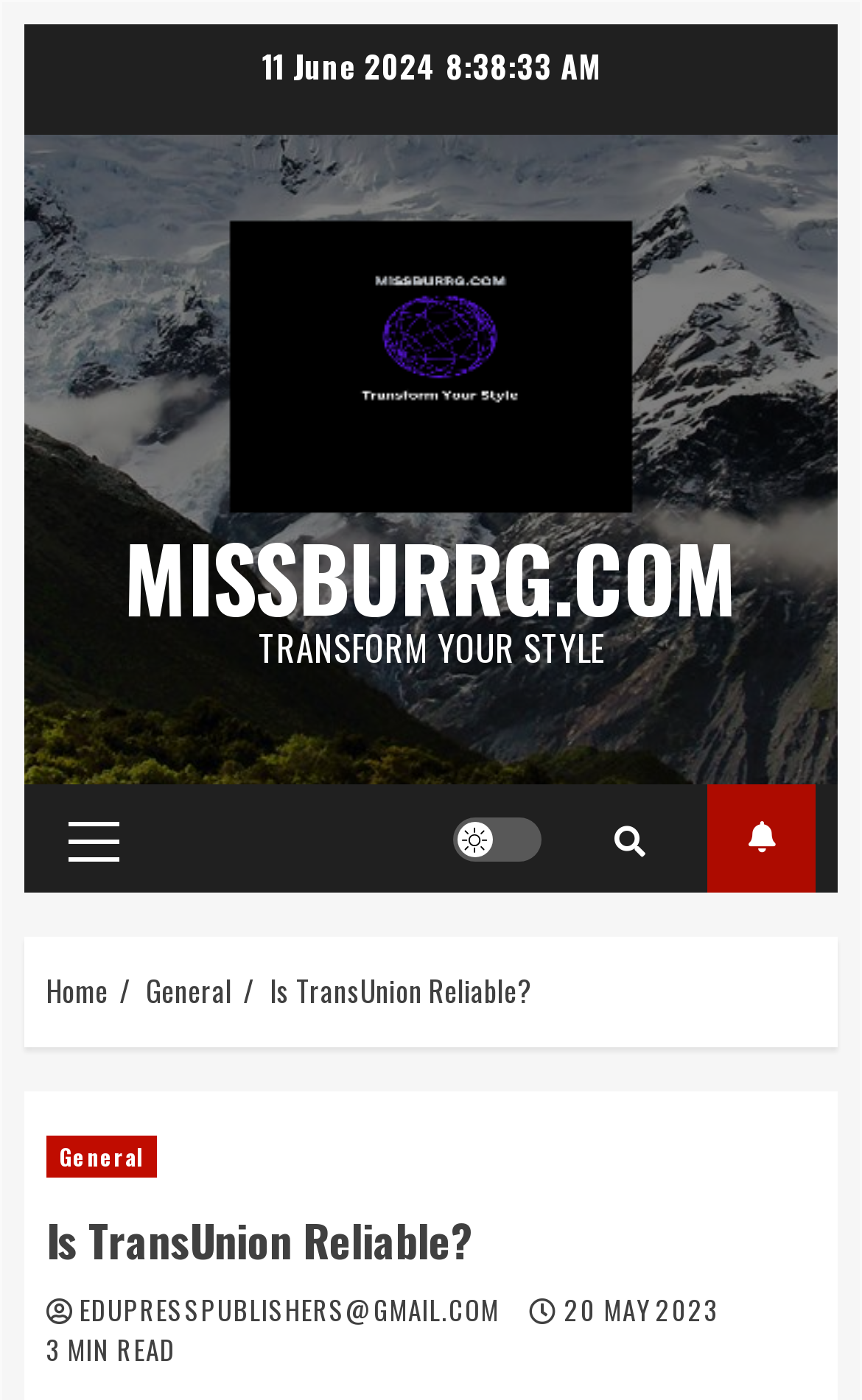Identify the bounding box of the UI element that matches this description: "Is TransUnion Reliable?".

[0.313, 0.691, 0.618, 0.723]